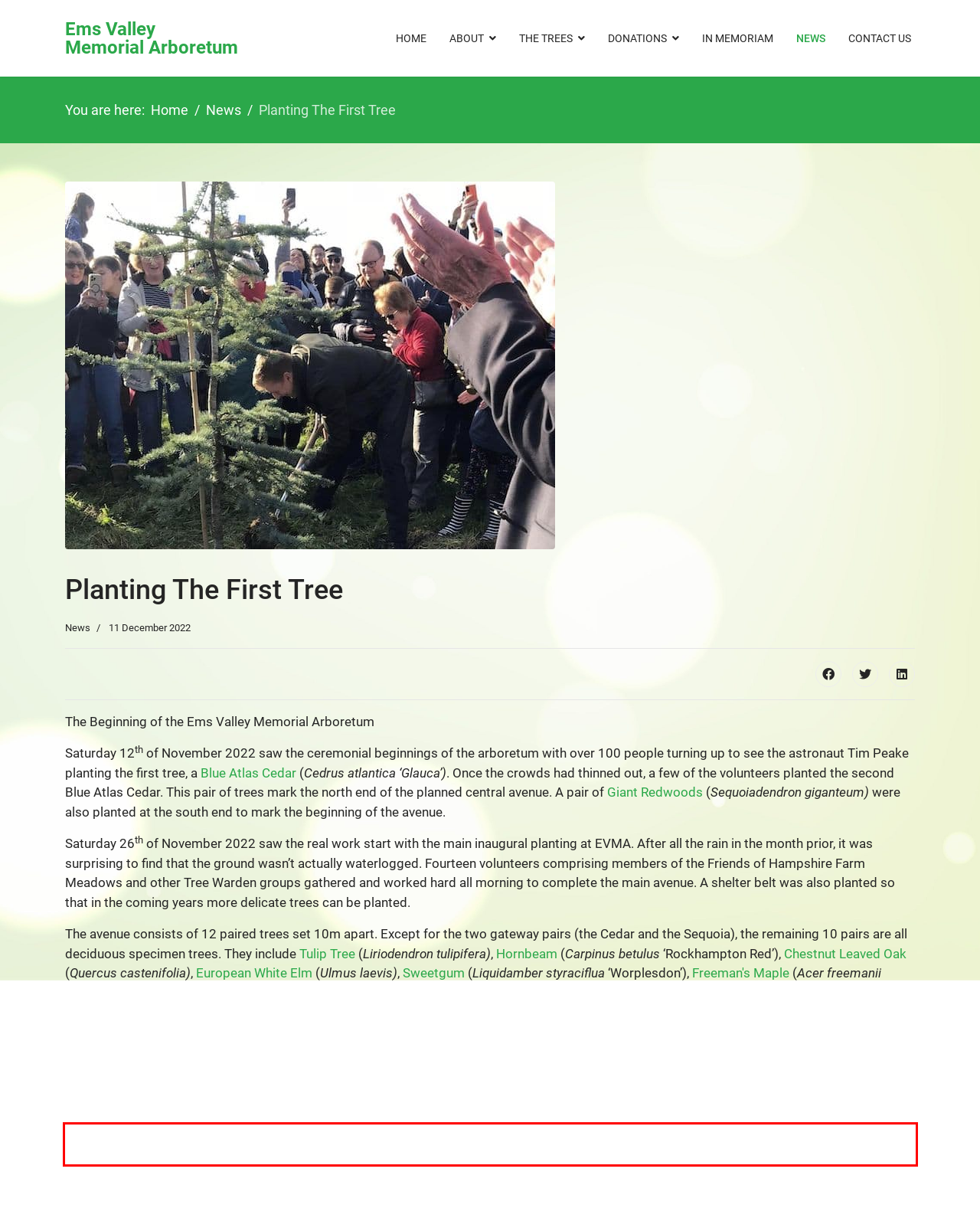You are provided with a screenshot of a webpage featuring a red rectangle bounding box. Extract the text content within this red bounding box using OCR.

Particular thanks must be recorded to EVMA Trustee Guy Schofield, together with Friends of Hampshire Farm Meadows organisers Cath and Neil Mant for the brilliant planning and organisation of these successful plantings.